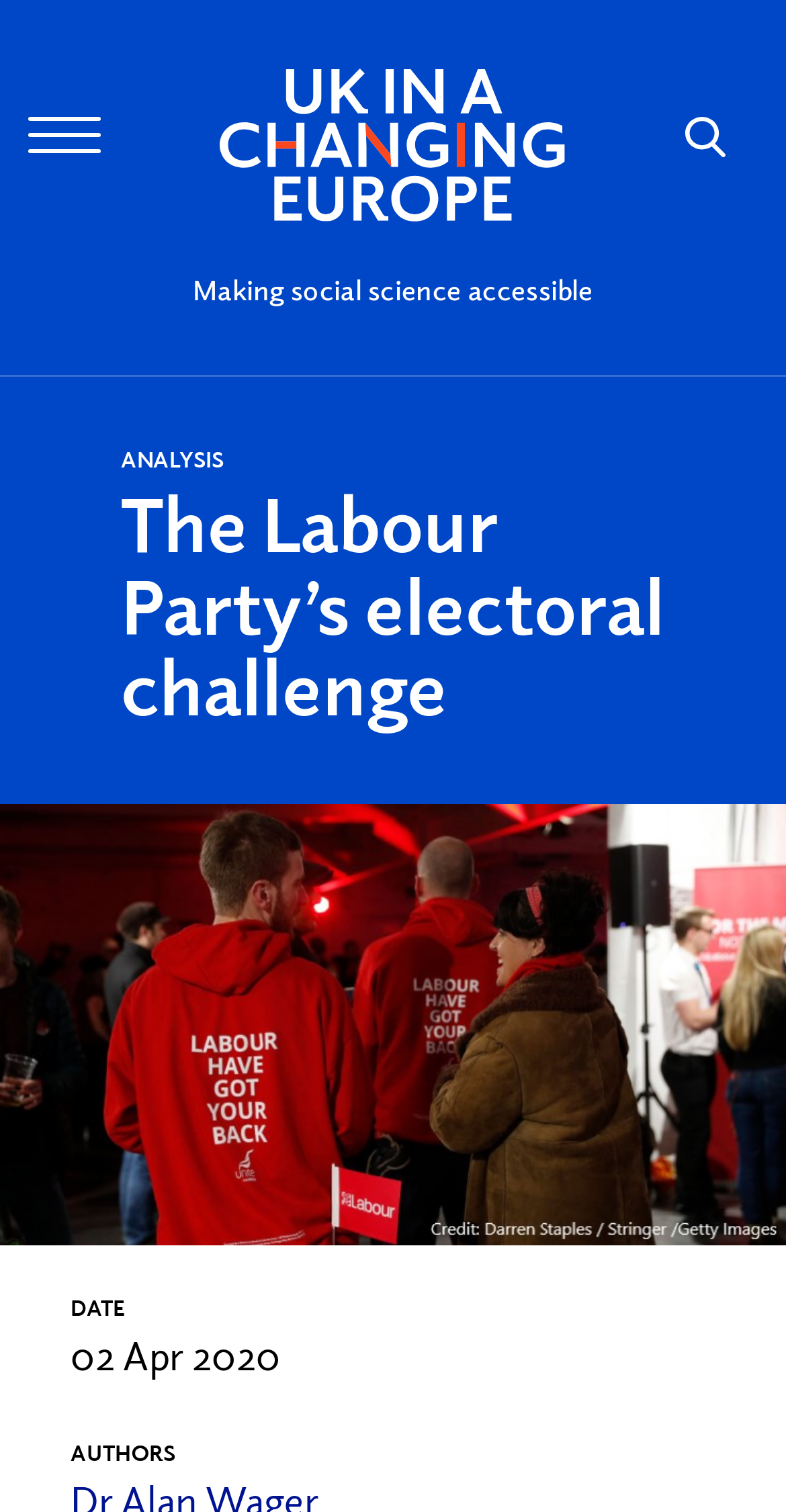Determine the title of the webpage and give its text content.

The Labour Party’s electoral challenge